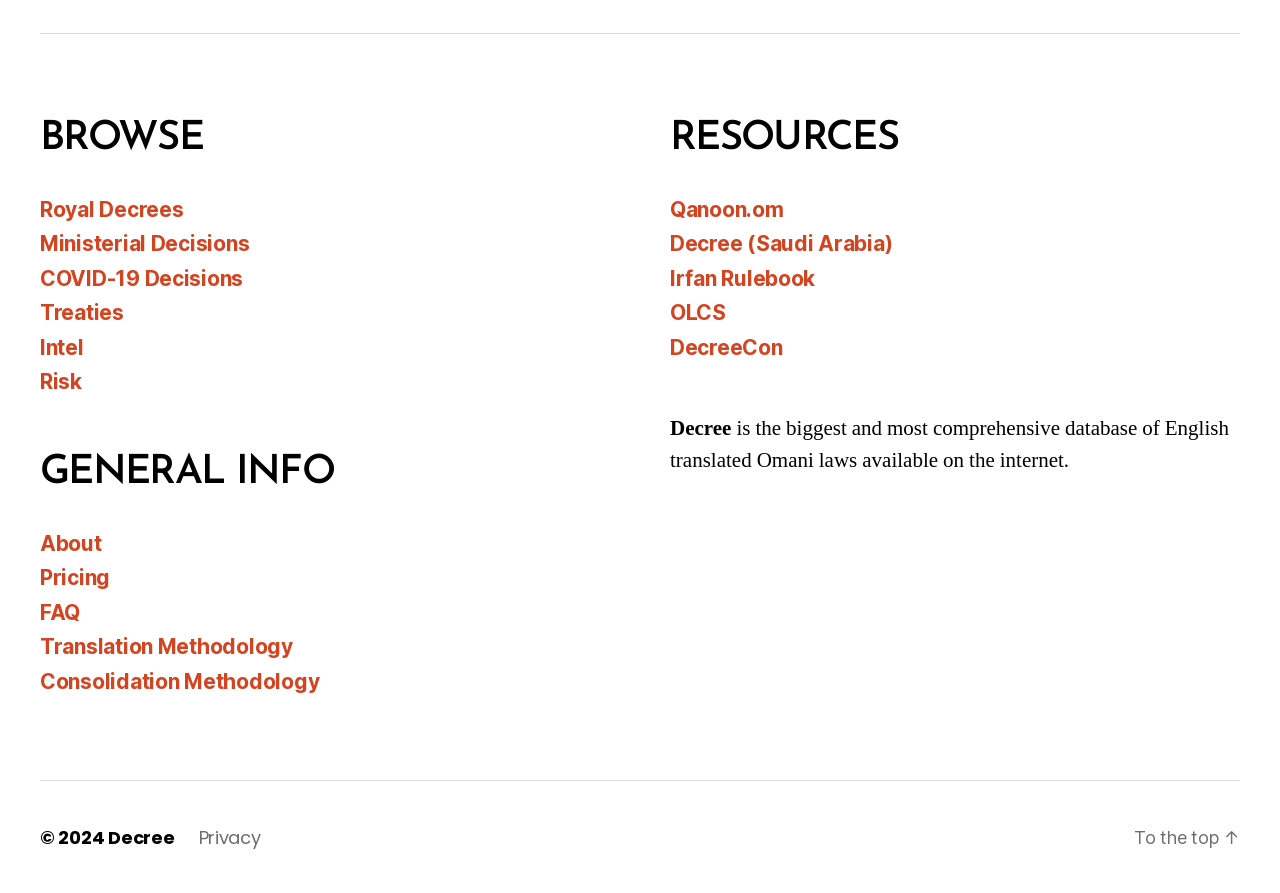How many navigation sections are on the webpage?
Answer the question with a single word or phrase by looking at the picture.

3